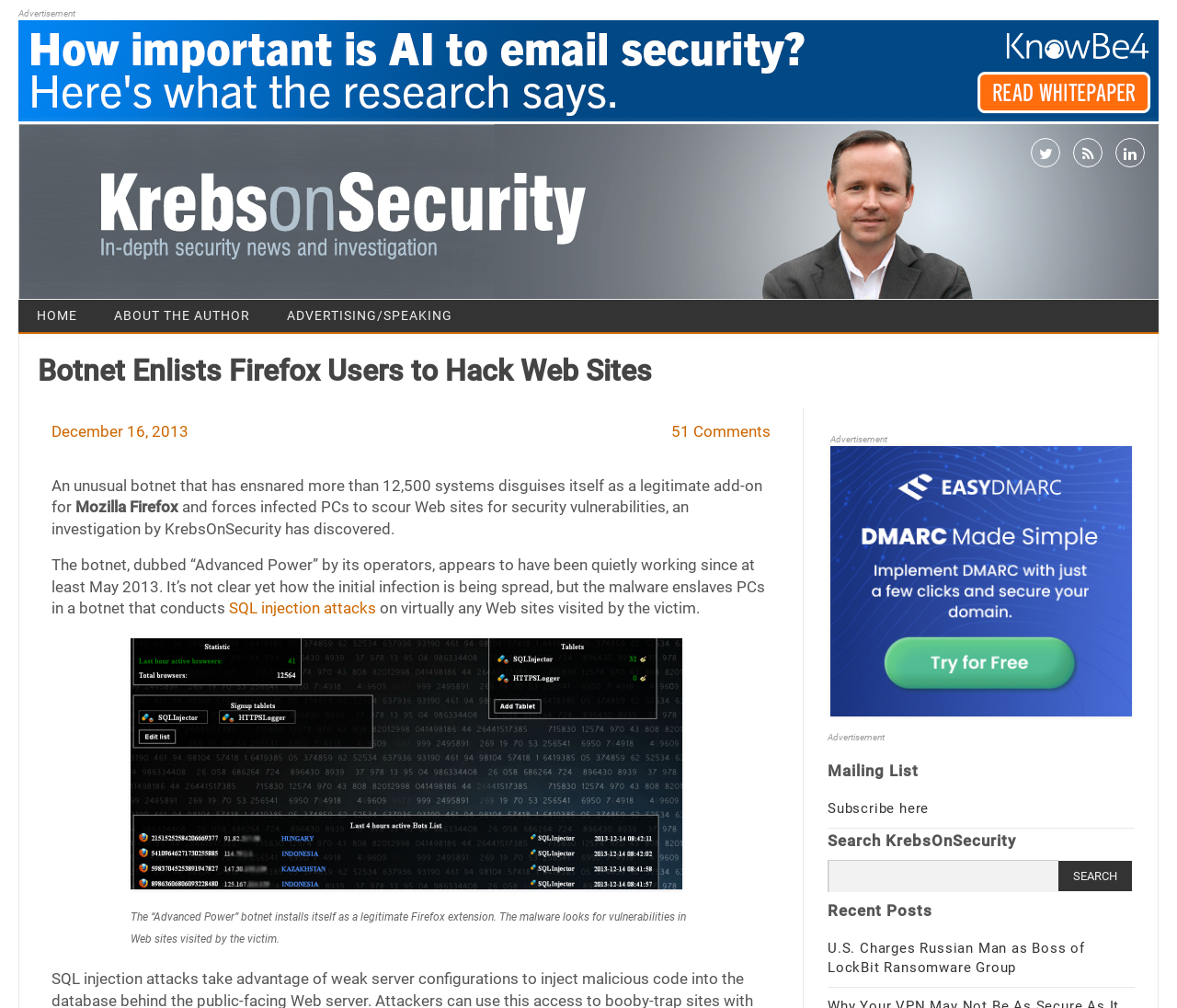Analyze the image and deliver a detailed answer to the question: What is the name of the author's website?

I found the answer by looking at the top-left corner of the webpage, where the website's logo and name are displayed.